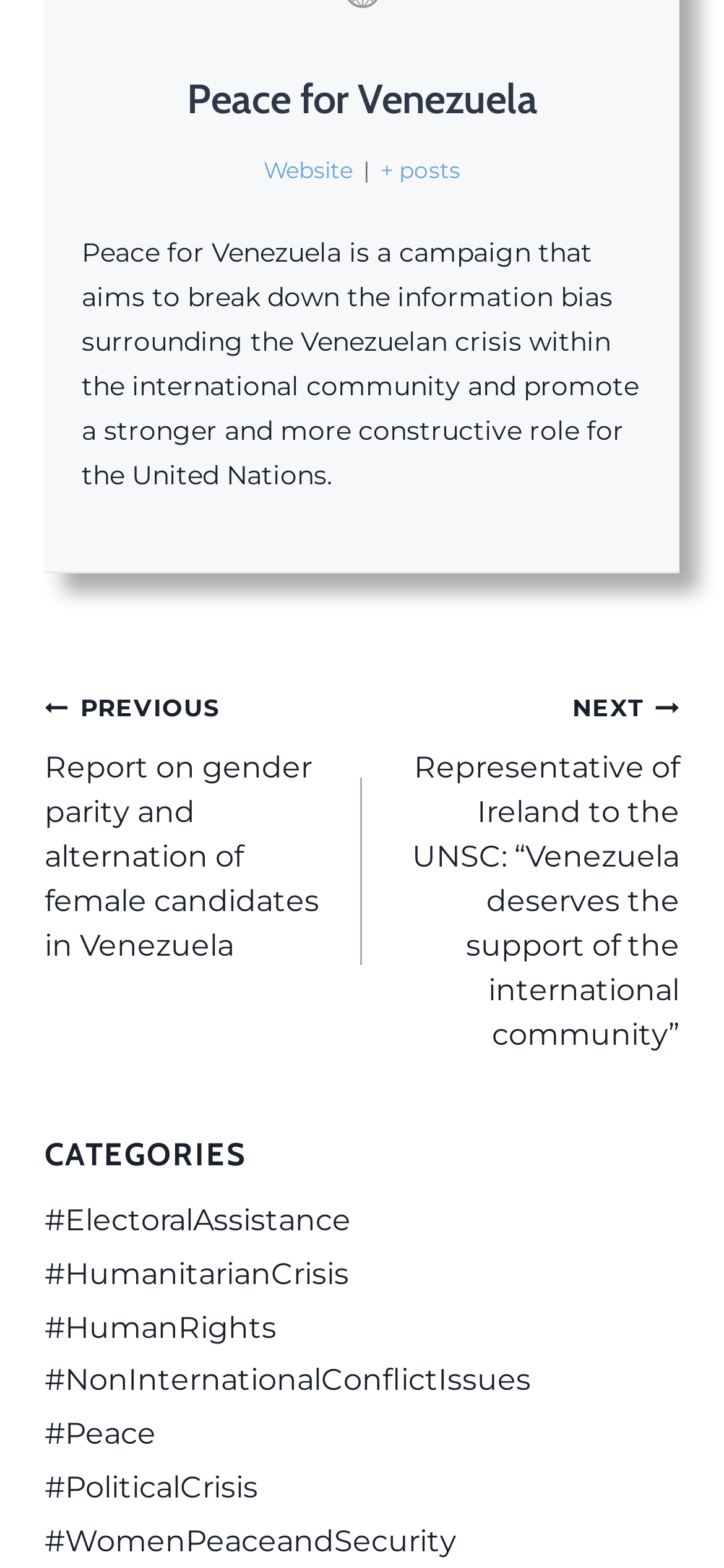What categories are available on the webpage?
Give a single word or phrase as your answer by examining the image.

ElectoralAssistance, HumanitarianCrisis, etc.